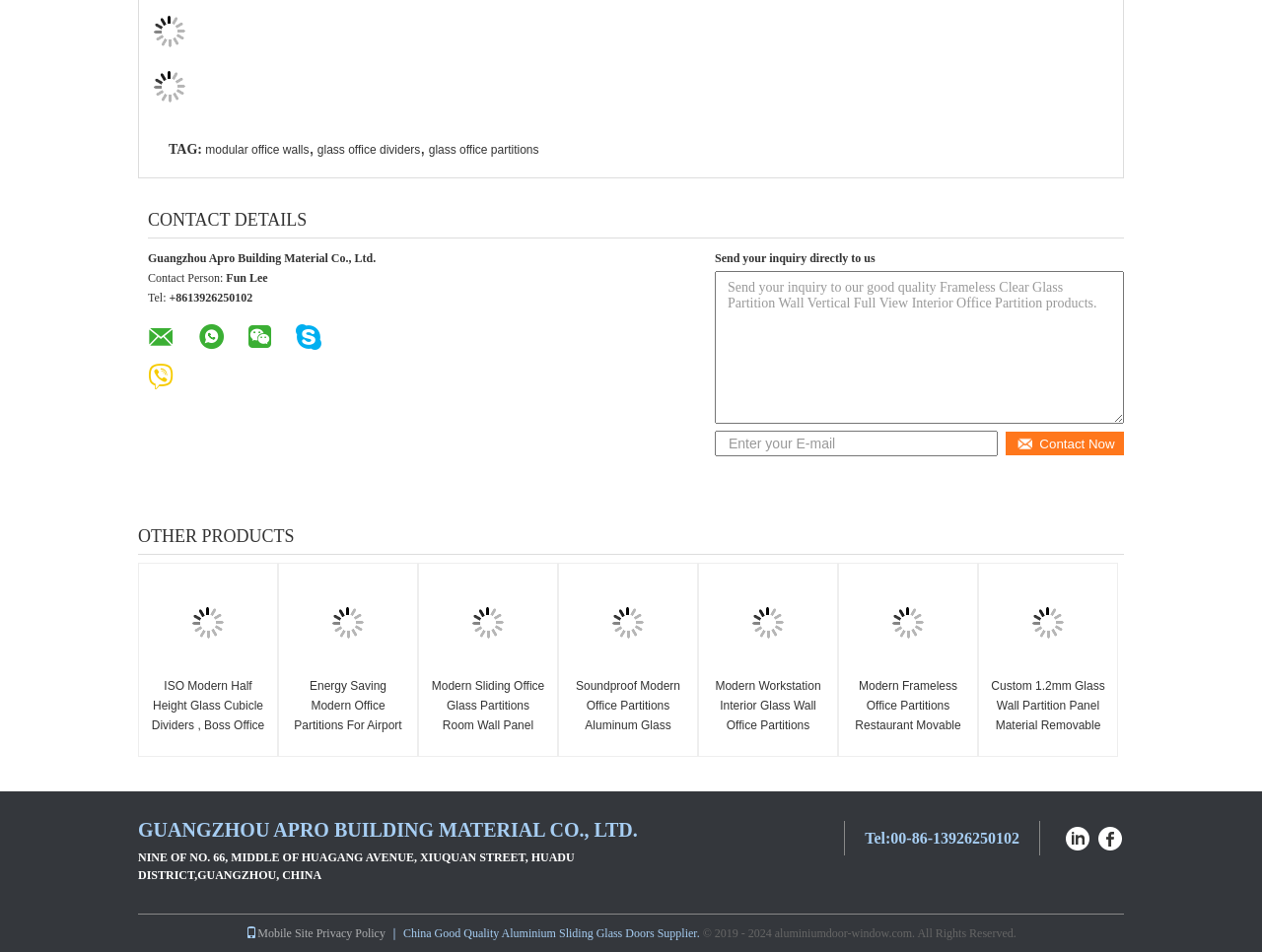Identify the bounding box coordinates for the element you need to click to achieve the following task: "Visit the company's LinkedIn page". Provide the bounding box coordinates as four float numbers between 0 and 1, in the form [left, top, right, bottom].

[0.844, 0.862, 0.864, 0.894]